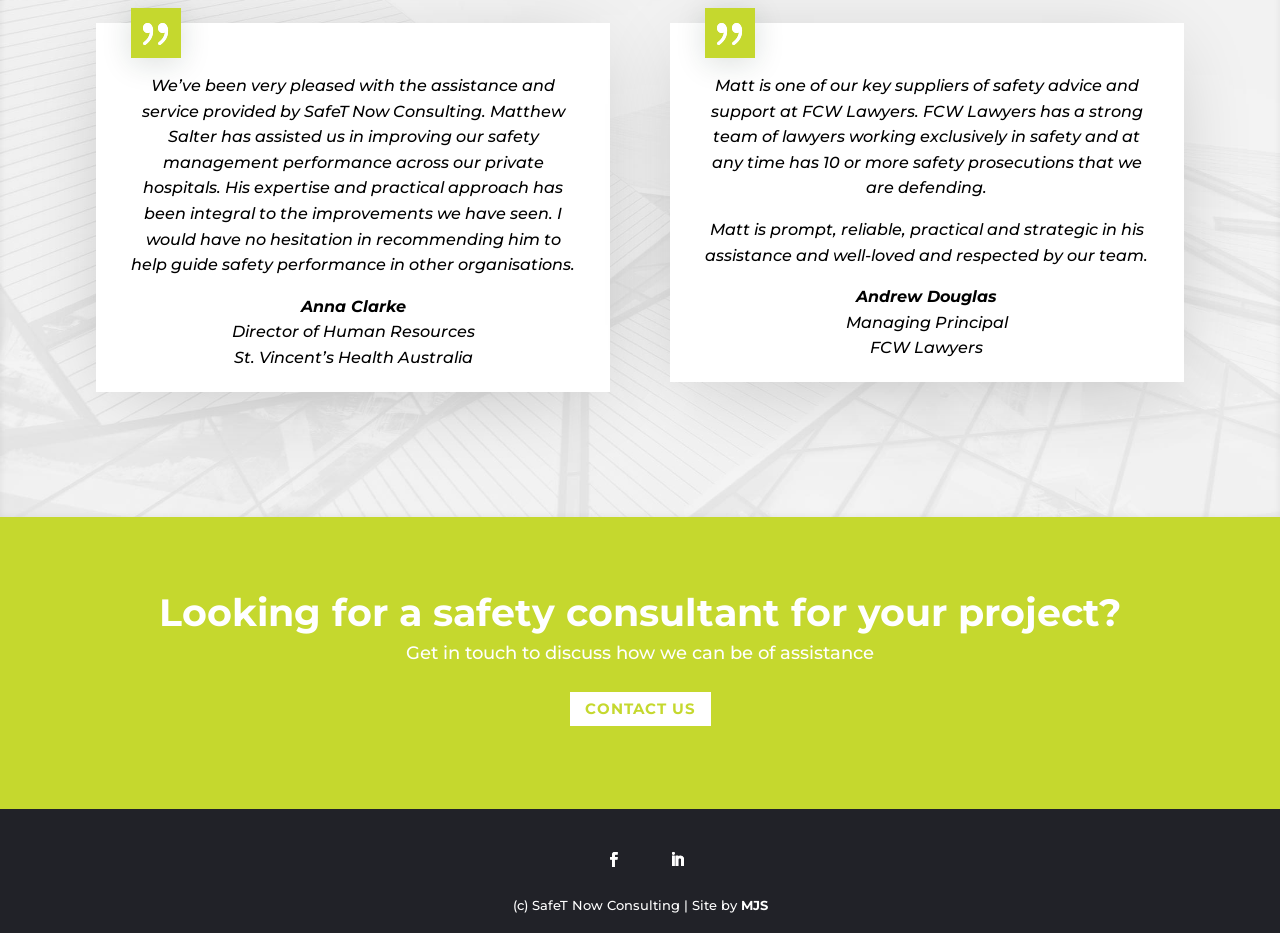Respond to the following question with a brief word or phrase:
What is the purpose of the 'CONTACT US' link?

To discuss assistance